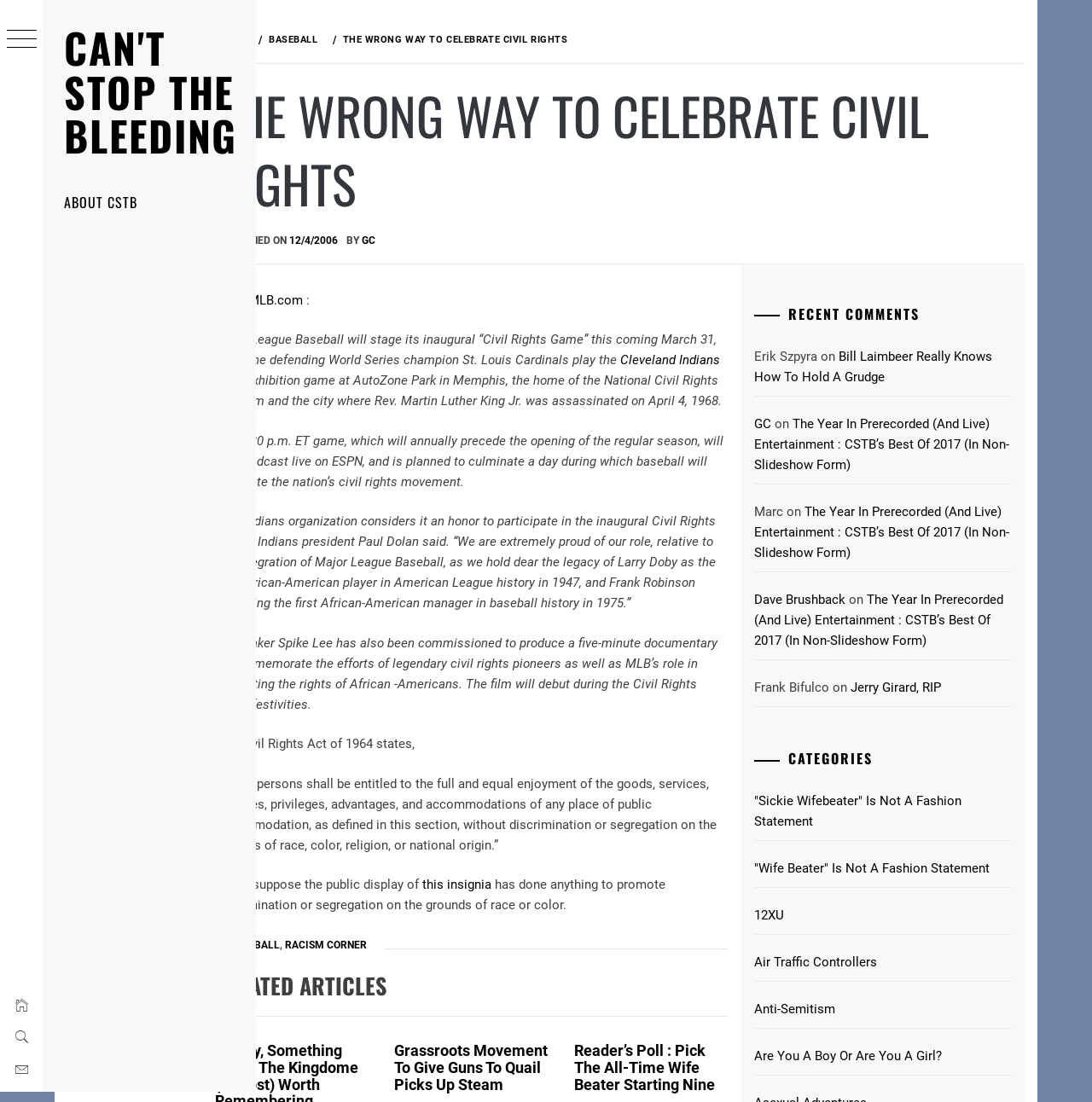What is the date of the Civil Rights Game?
Refer to the image and provide a detailed answer to the question.

The date of the Civil Rights Game is mentioned in the article as March 31, when the defending World Series champion St. Louis Cardinals will play the Cleveland Indians in an exhibition game at AutoZone Park in Memphis.